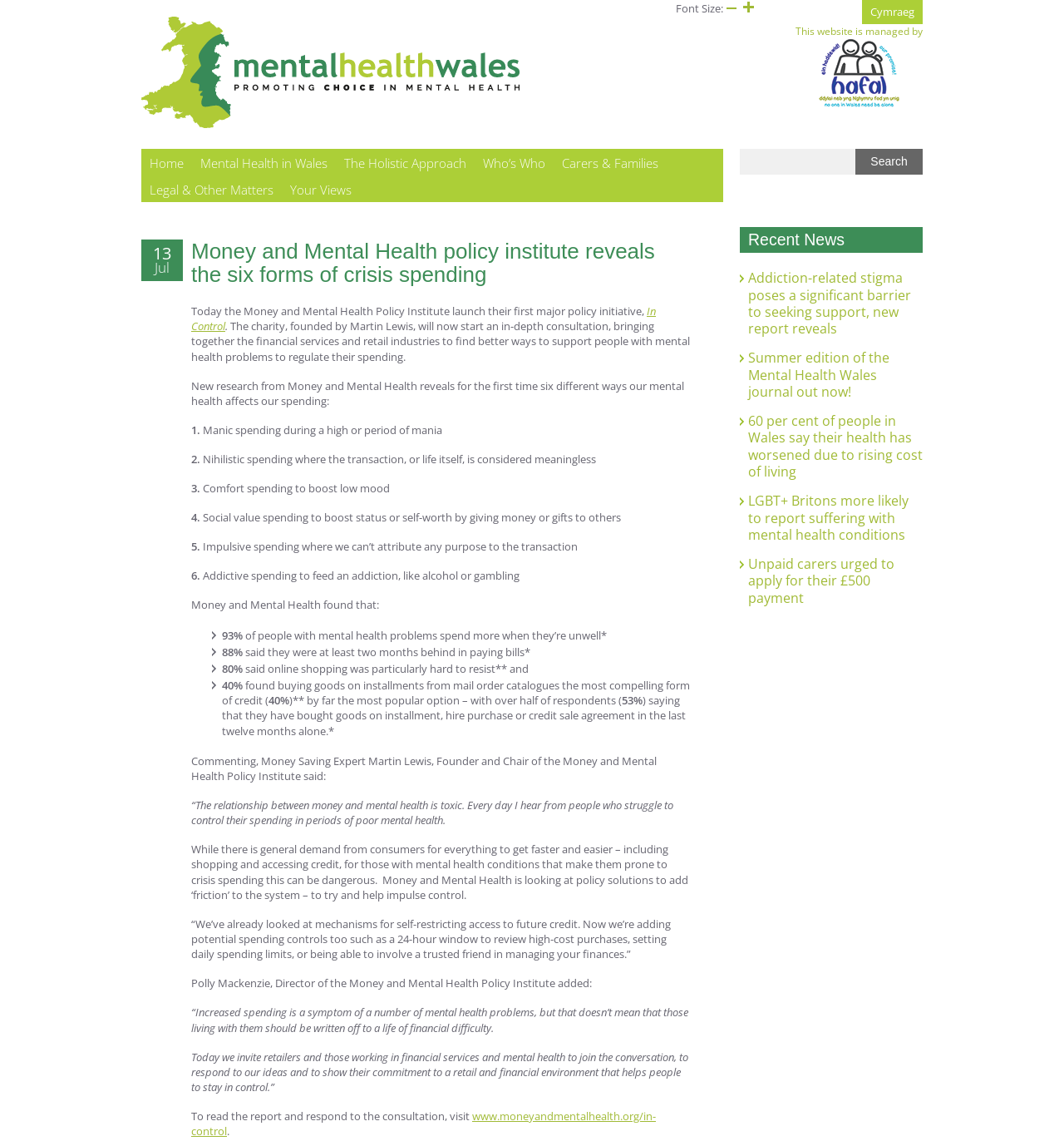Please identify the bounding box coordinates of the element that needs to be clicked to perform the following instruction: "Search for something".

[0.695, 0.13, 0.867, 0.153]